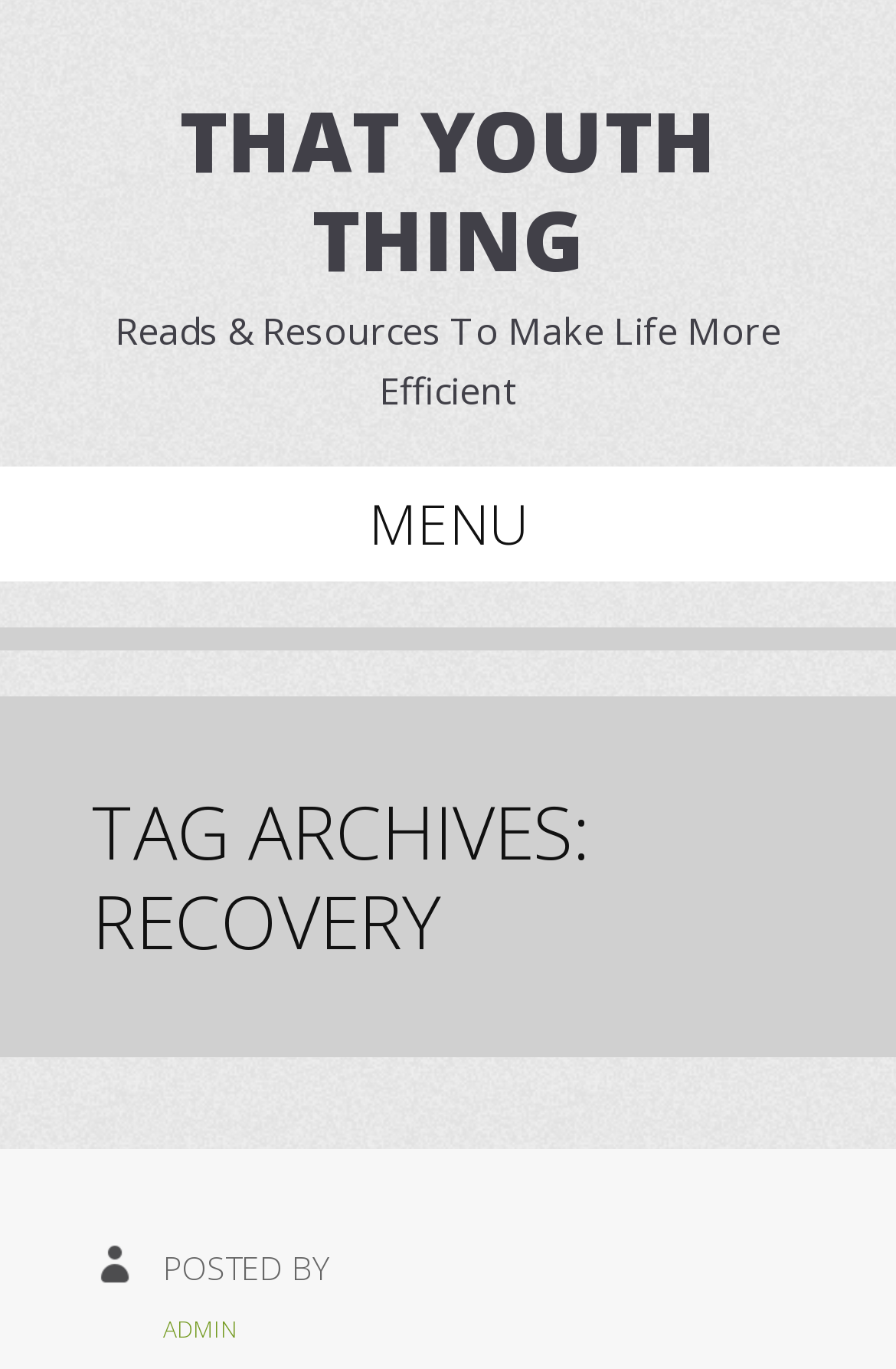Provide your answer to the question using just one word or phrase: What is the theme of the resources?

Life efficiency